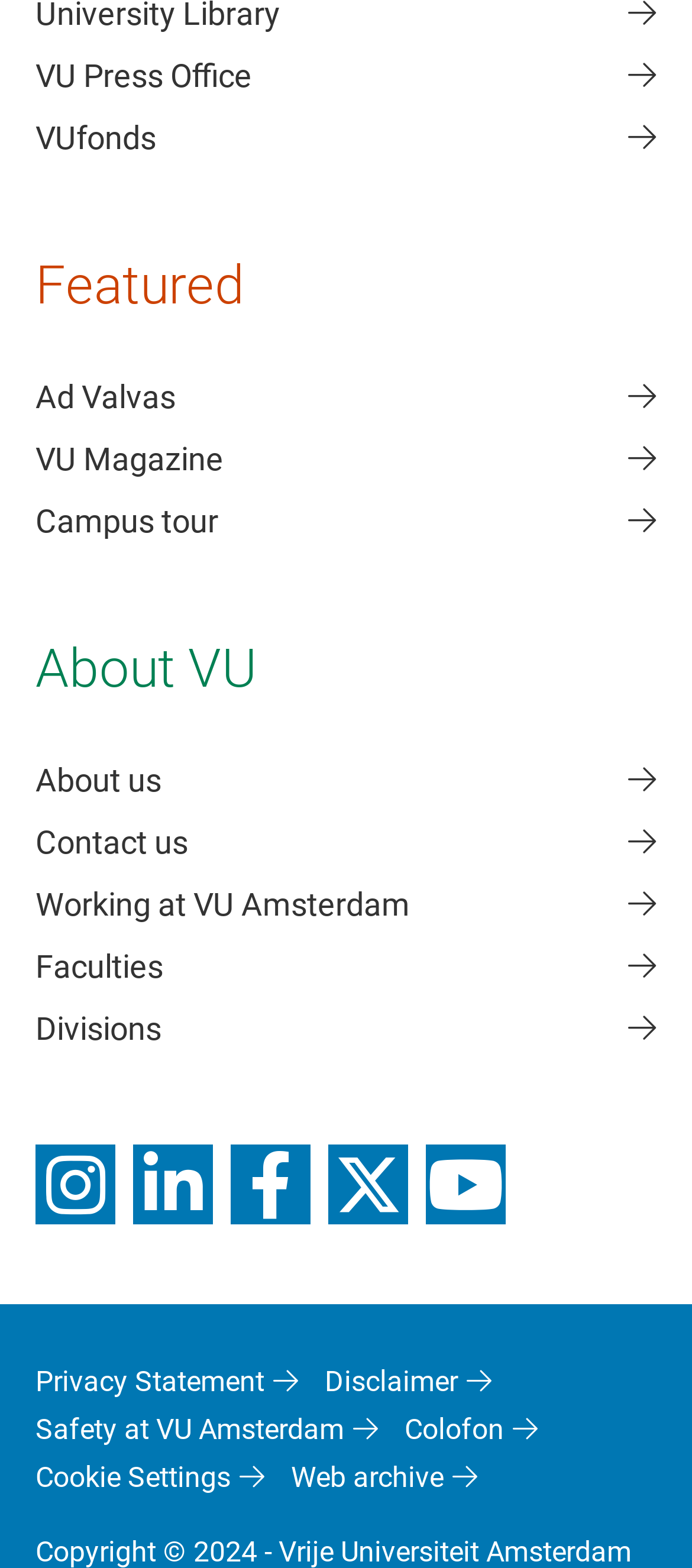Locate the bounding box coordinates of the clickable area needed to fulfill the instruction: "Check About us".

[0.051, 0.481, 0.949, 0.515]